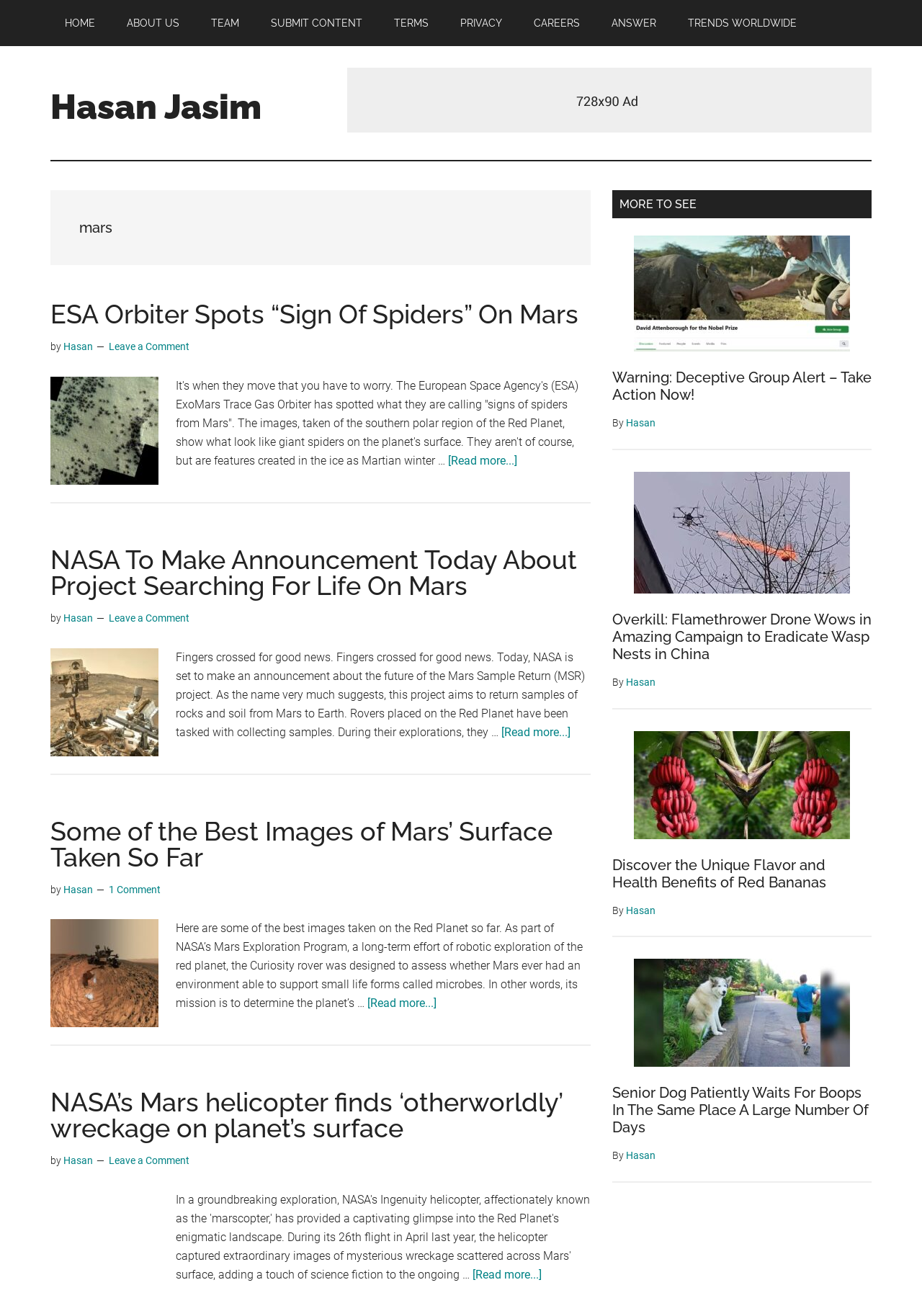Identify the bounding box coordinates of the clickable section necessary to follow the following instruction: "Explore Adventure games". The coordinates should be presented as four float numbers from 0 to 1, i.e., [left, top, right, bottom].

None